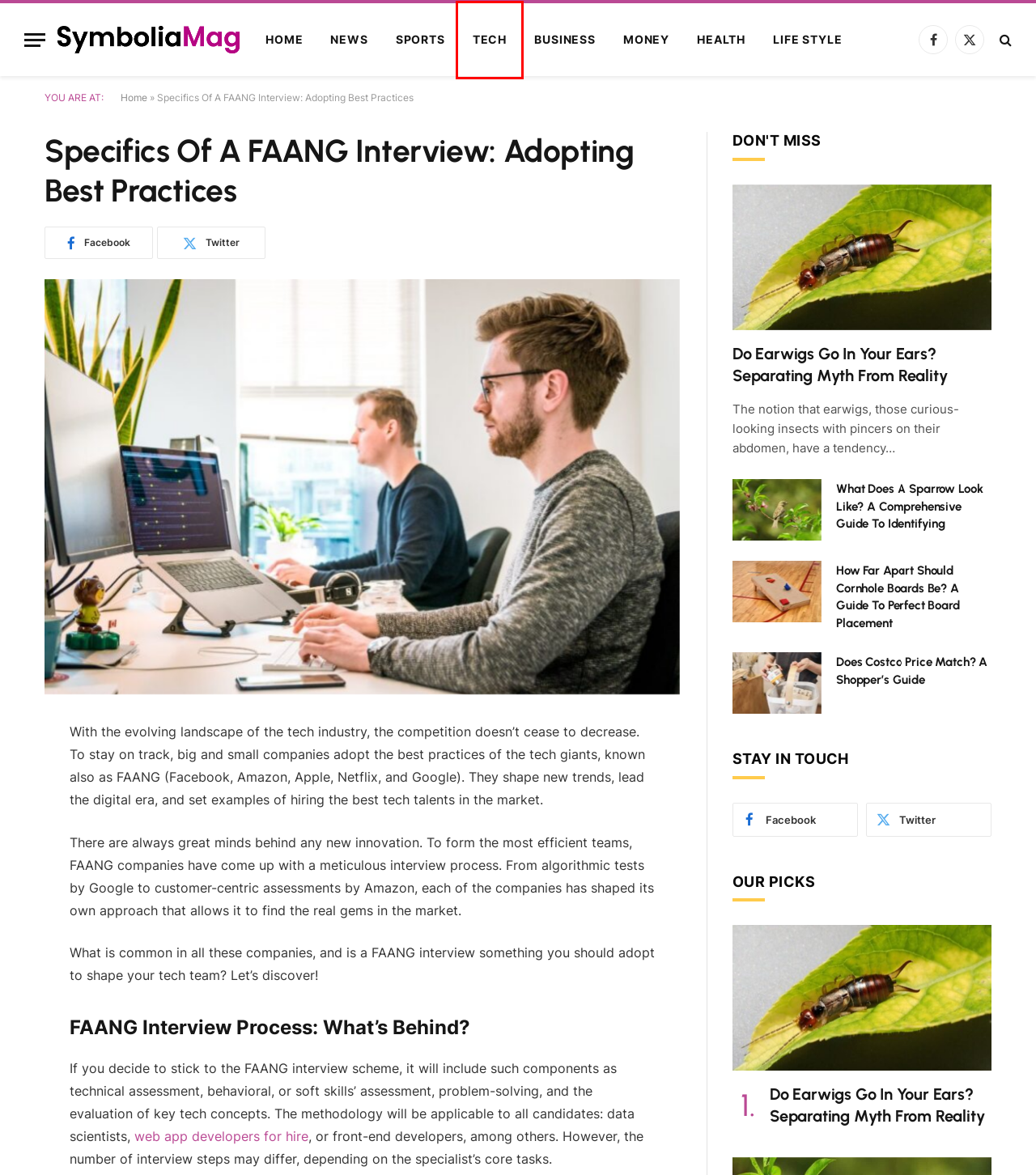Given a screenshot of a webpage with a red bounding box highlighting a UI element, choose the description that best corresponds to the new webpage after clicking the element within the red bounding box. Here are your options:
A. What Does A Sparrow Look Like? A Comprehensive Guide To Identifying
B. Tech Archives - Symboli Mag
C. Money Archives - Symboli Mag
D. News Archives - Symboli Mag
E. Life Style Archives - Symboli Mag
F. Do Earwigs Go In Your Ears? Separating Myth From Reality  - Symboli Mag
G. Does Costco Price Match? A Shopper's Guide      - Symboli Mag
H. Hire Web App Developers | Outstaff Your Team

B